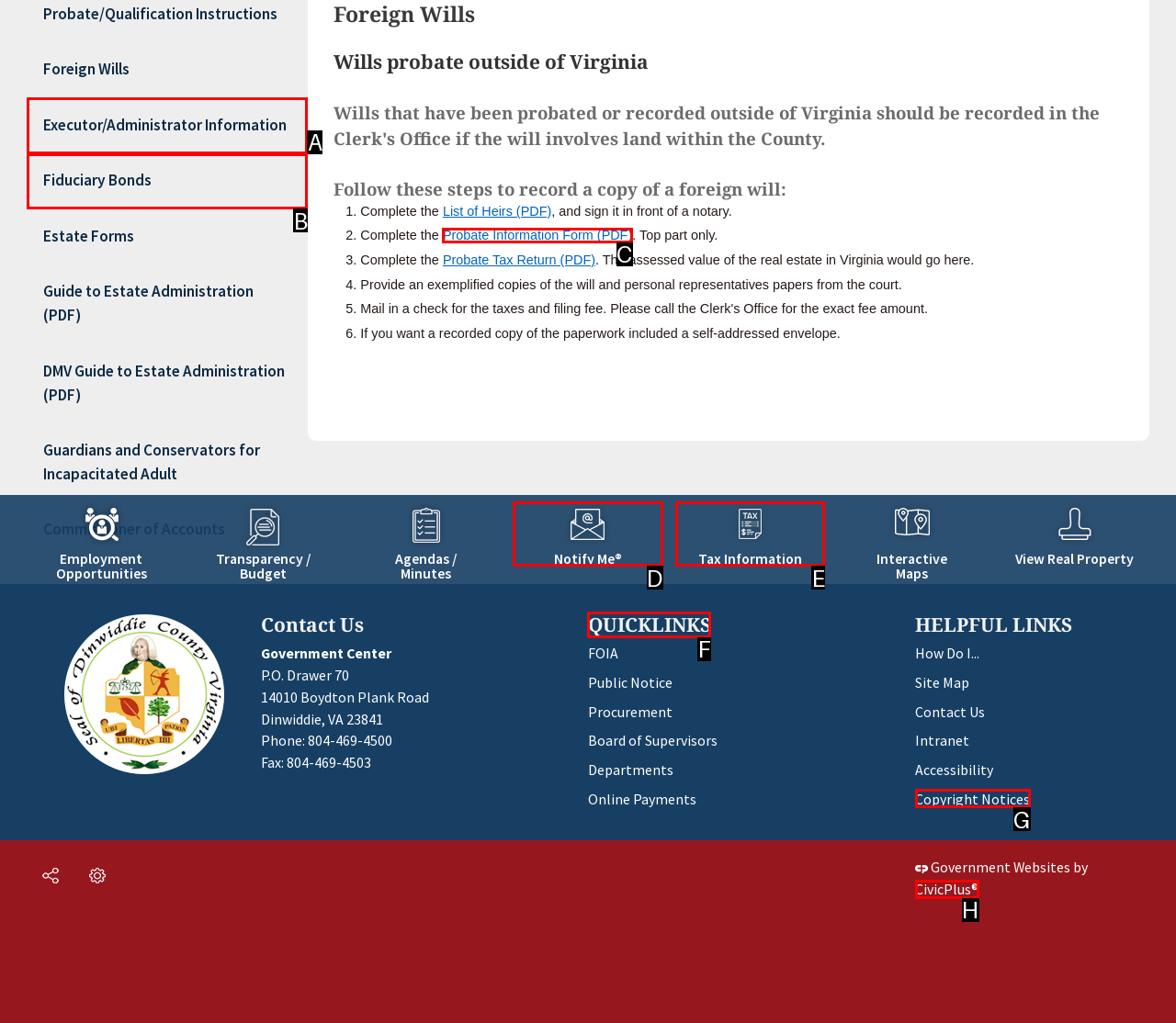Match the description: aria-label="Center-for-Minimally-Invasive-Surgery-Award-Winning-Care-and-Service-Apex-Medal-Footer" to the appropriate HTML element. Respond with the letter of your selected option.

None